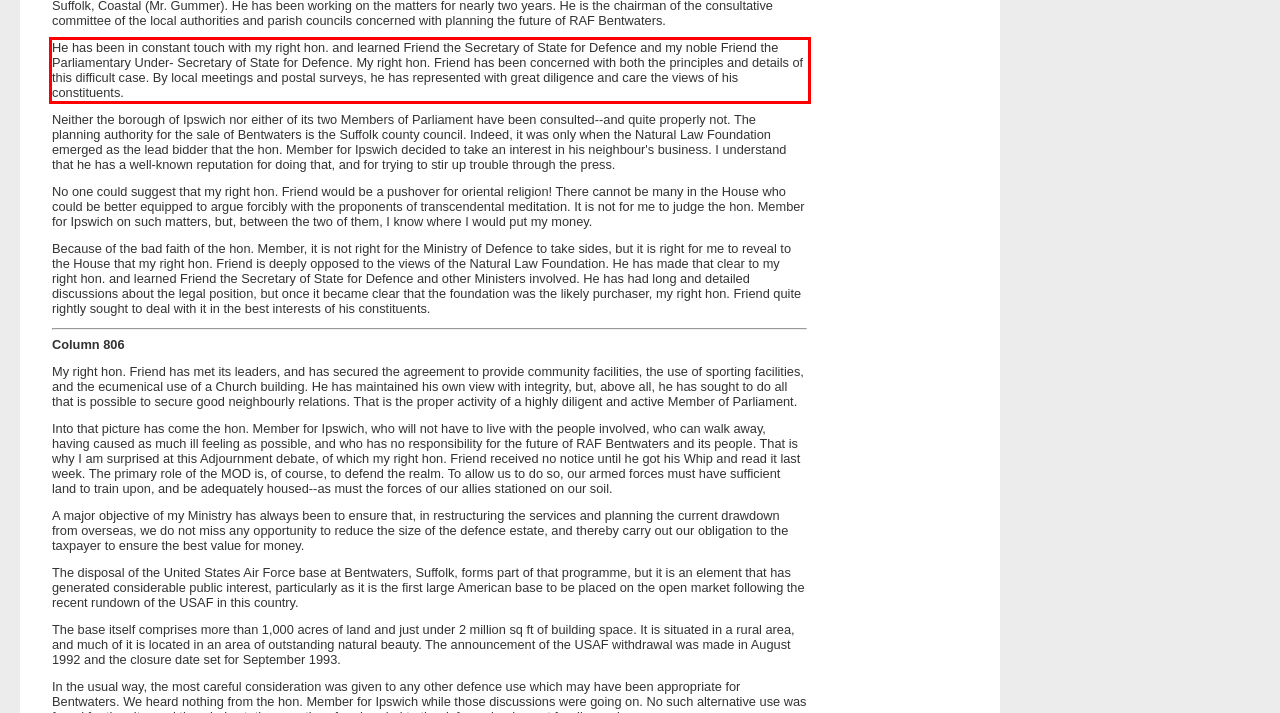Within the screenshot of the webpage, there is a red rectangle. Please recognize and generate the text content inside this red bounding box.

He has been in constant touch with my right hon. and learned Friend the Secretary of State for Defence and my noble Friend the Parliamentary Under- Secretary of State for Defence. My right hon. Friend has been concerned with both the principles and details of this difficult case. By local meetings and postal surveys, he has represented with great diligence and care the views of his constituents.